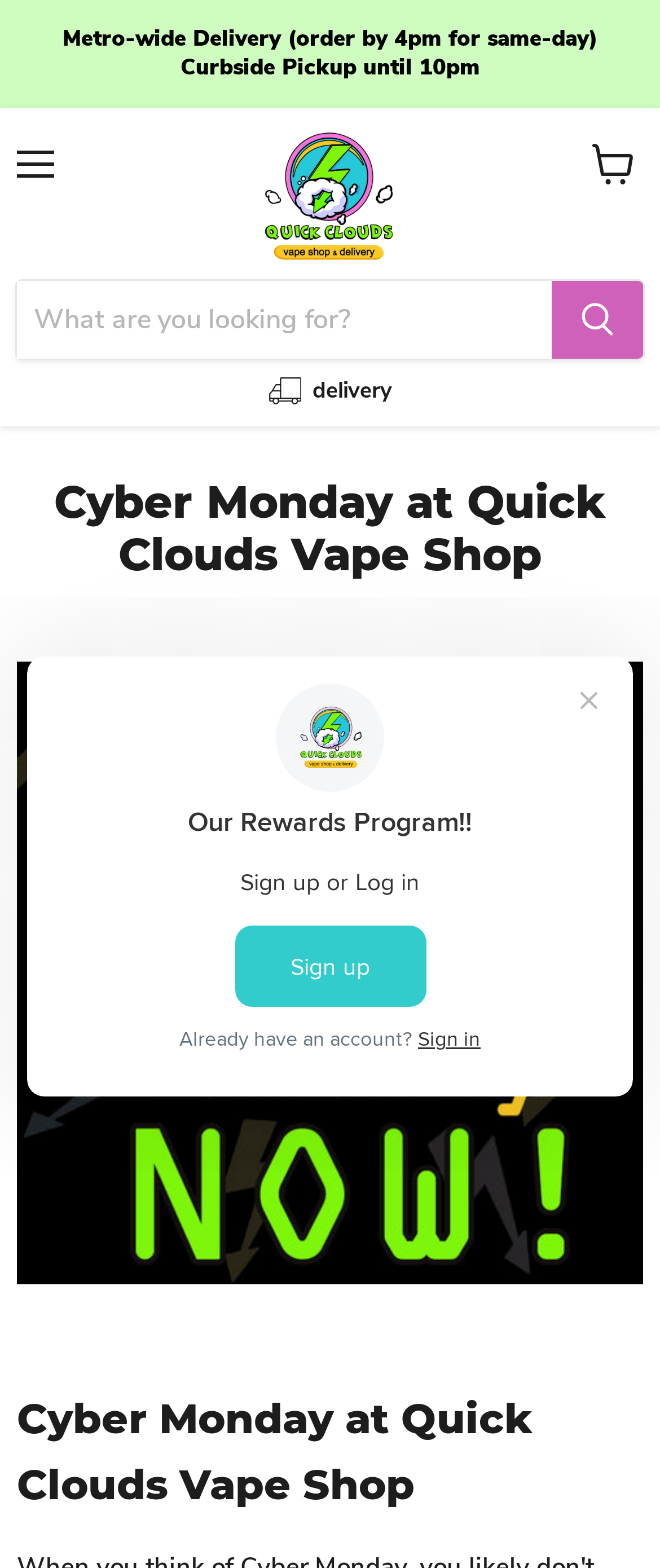What is the location of the vape shop?
Can you provide an in-depth and detailed response to the question?

I found the answer by looking at the Root Element with the text 'Cyber Monday at Quick Clouds Vape Shop and Delivery in Aurora' which indicates that the vape shop is located in Aurora.